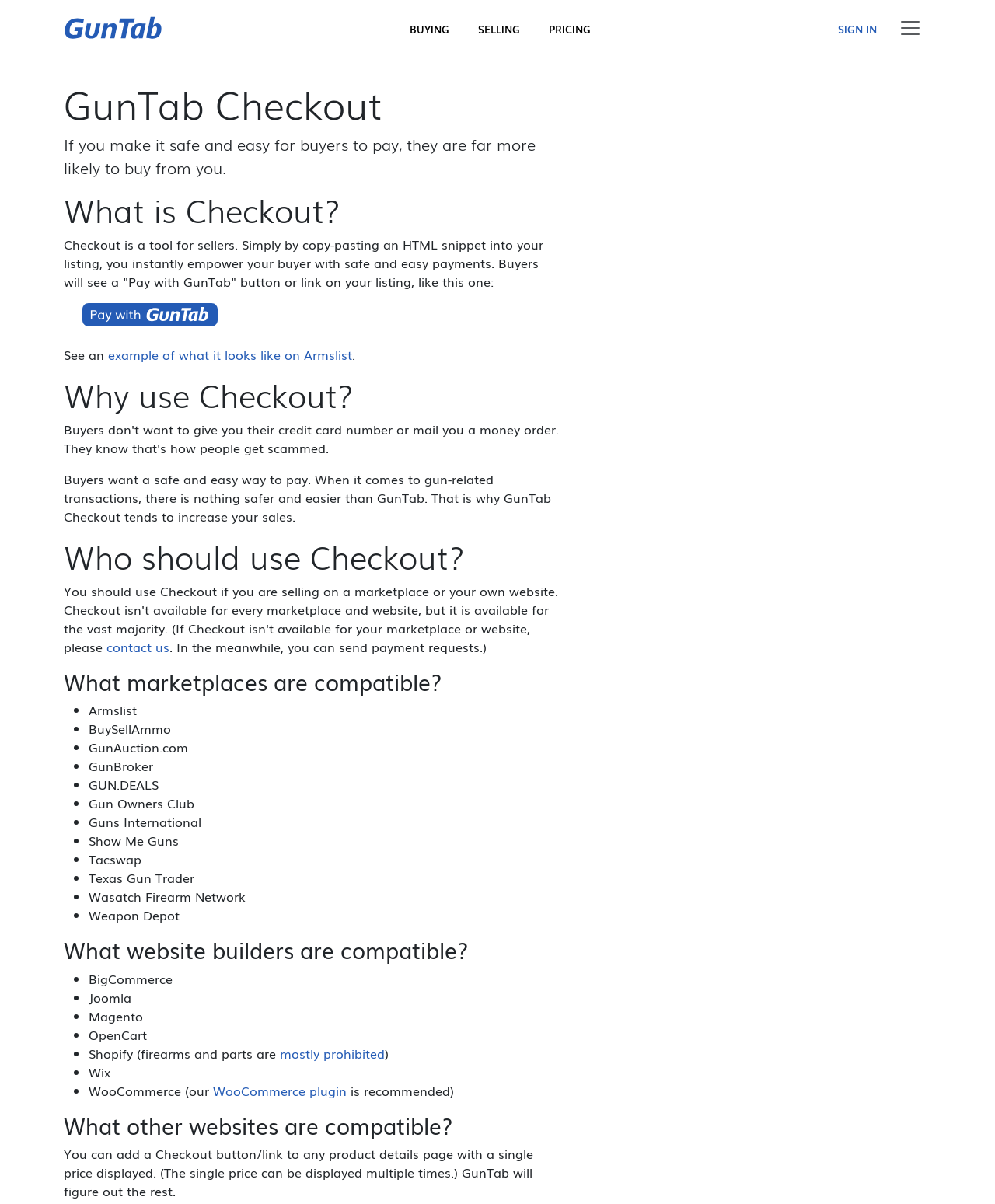Using the image as a reference, answer the following question in as much detail as possible:
Why should sellers use GunTab Checkout?

Sellers should use GunTab Checkout because it tends to increase their sales by providing a safe and easy way for buyers to pay, which is what buyers want.